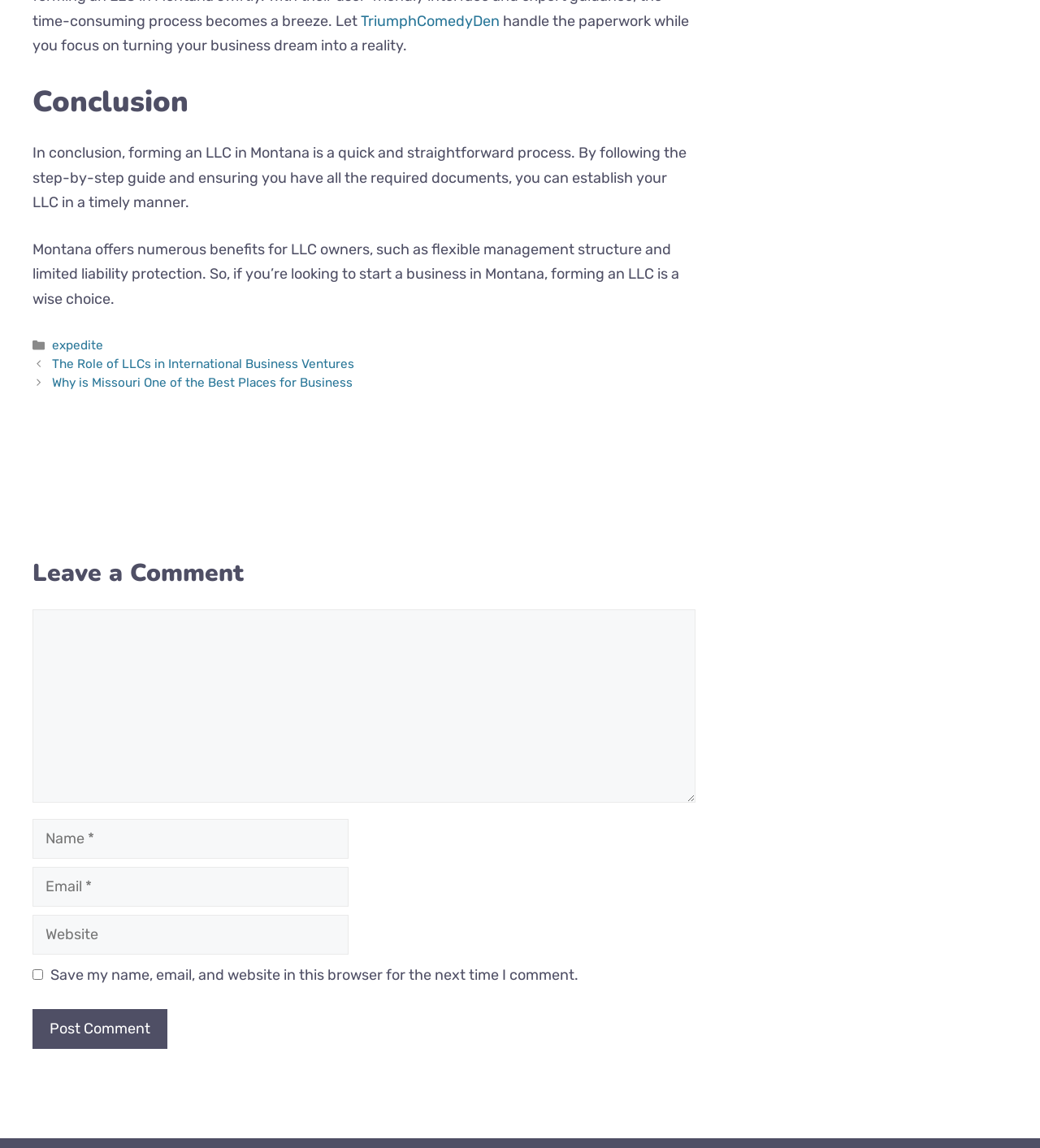Locate the bounding box coordinates of the area that needs to be clicked to fulfill the following instruction: "Click on the 'Post Comment' button". The coordinates should be in the format of four float numbers between 0 and 1, namely [left, top, right, bottom].

[0.031, 0.879, 0.161, 0.914]